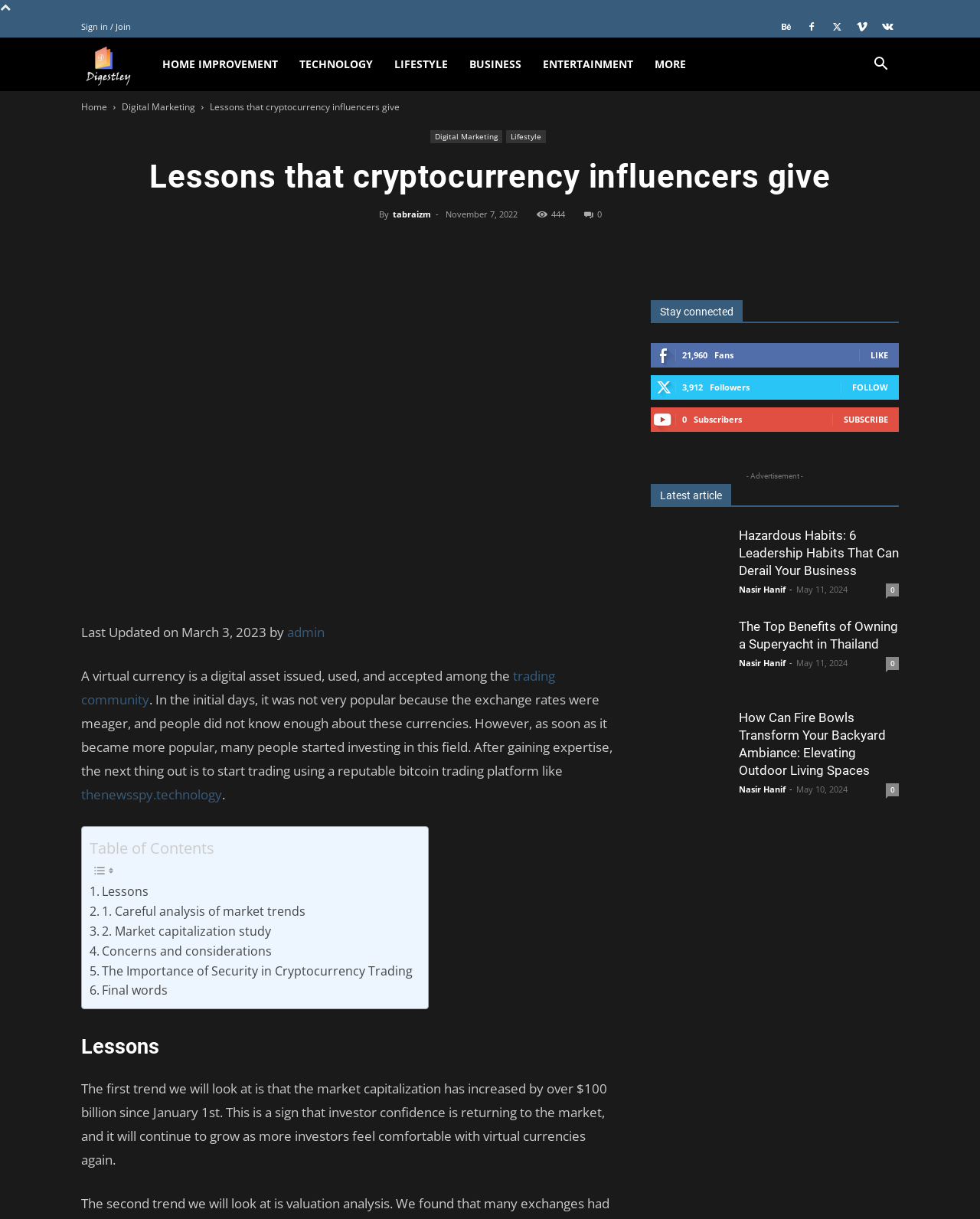Locate the bounding box coordinates of the clickable region necessary to complete the following instruction: "Read the article 'Hazardous Habits: 6 Leadership Habits That Can Derail Your Business'". Provide the coordinates in the format of four float numbers between 0 and 1, i.e., [left, top, right, bottom].

[0.754, 0.432, 0.917, 0.476]